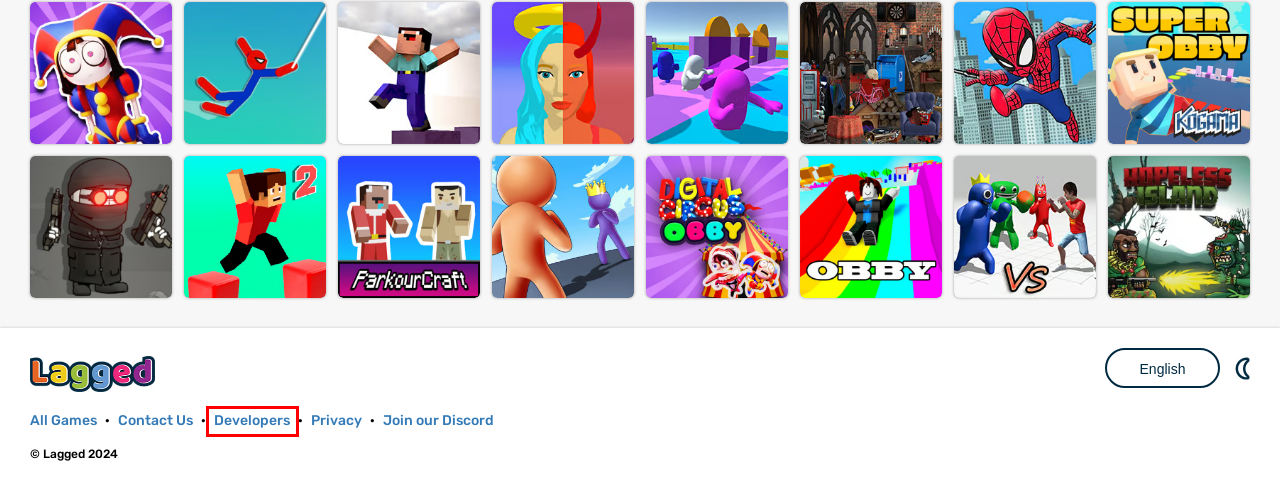Given a screenshot of a webpage with a red bounding box around a UI element, please identify the most appropriate webpage description that matches the new webpage after you click on the element. Here are the candidates:
A. Lagged Developer Dashboard - Reach Millions of Gamers Online
B. Hopeless Island Game - Play on Lagged.com
C. Parkour Craft Noob Steve Game - Play on Lagged.com
D. Object Finder Game - Play on Lagged.com
E. KoGaMa Super Obby Game - Play on Lagged.com
F. Impossible Parkour Game - Play on Lagged.com
G. Giant Rush Game - Play on Lagged.com
H. Spider Boy Run Game - Play on Lagged.com

A